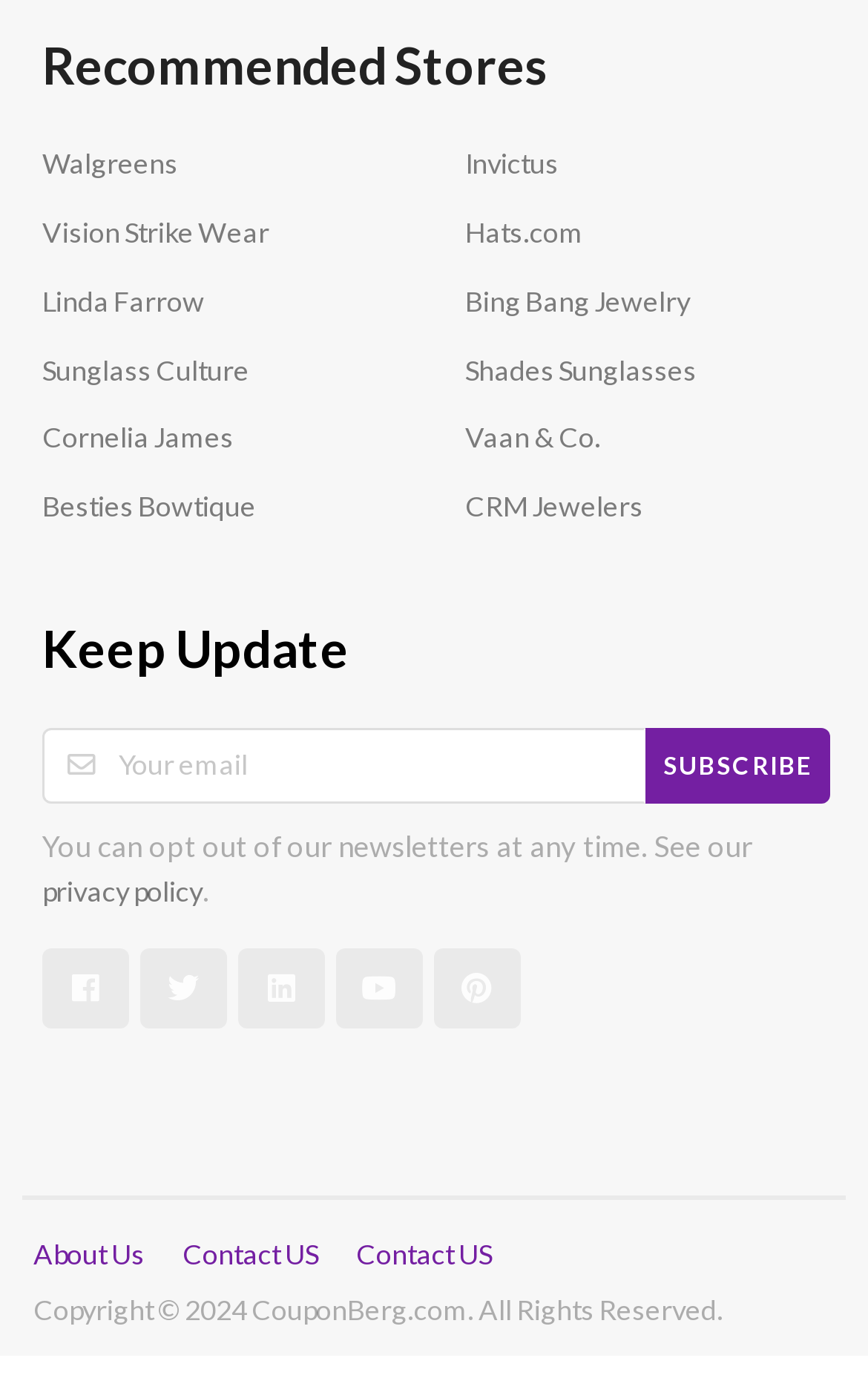Answer the question using only a single word or phrase: 
What is the copyright year of CouponBerg.com?

2024